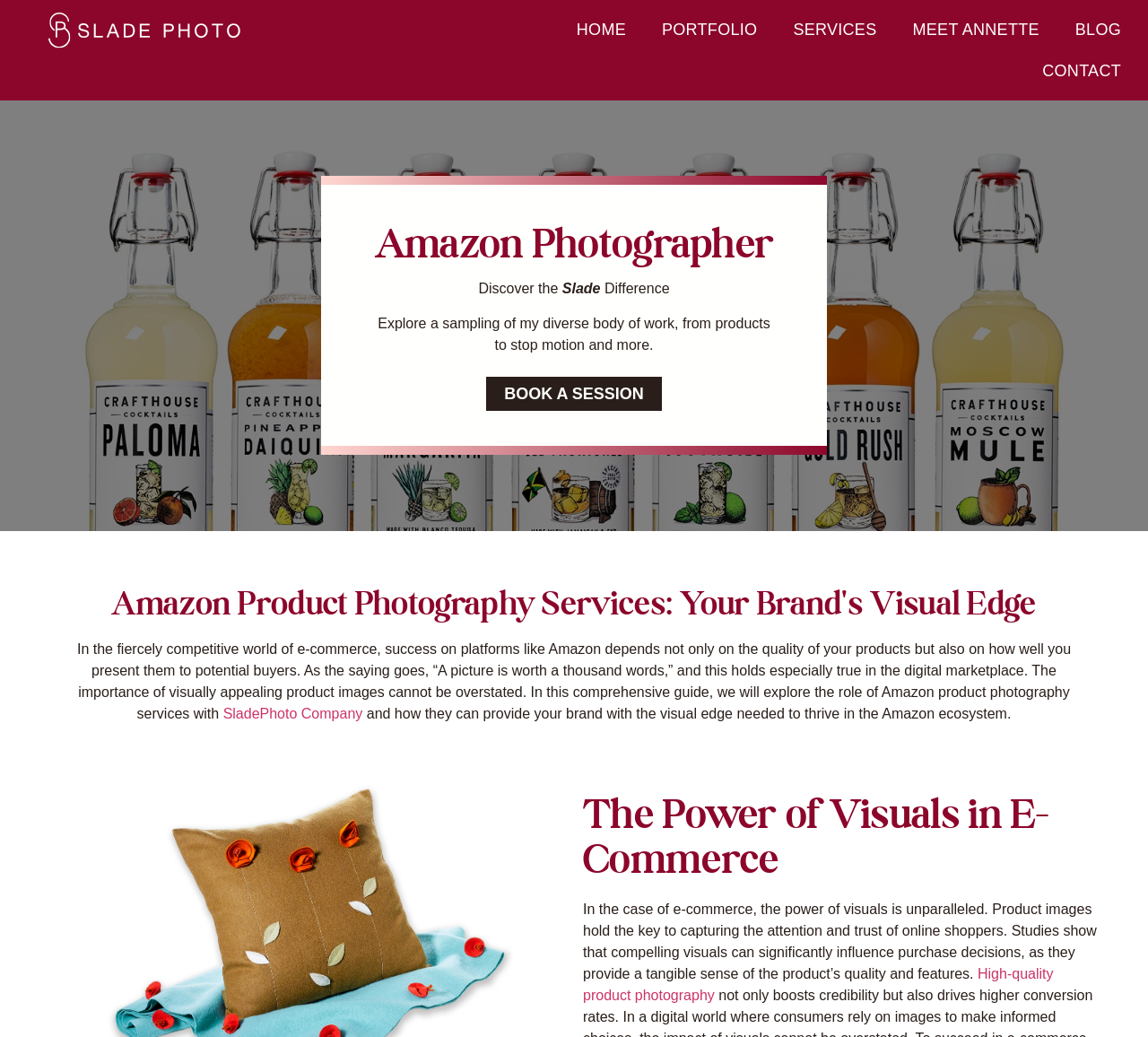What is the purpose of the 'BOOK A SESSION' link?
Provide a concise answer using a single word or phrase based on the image.

To book a photography session